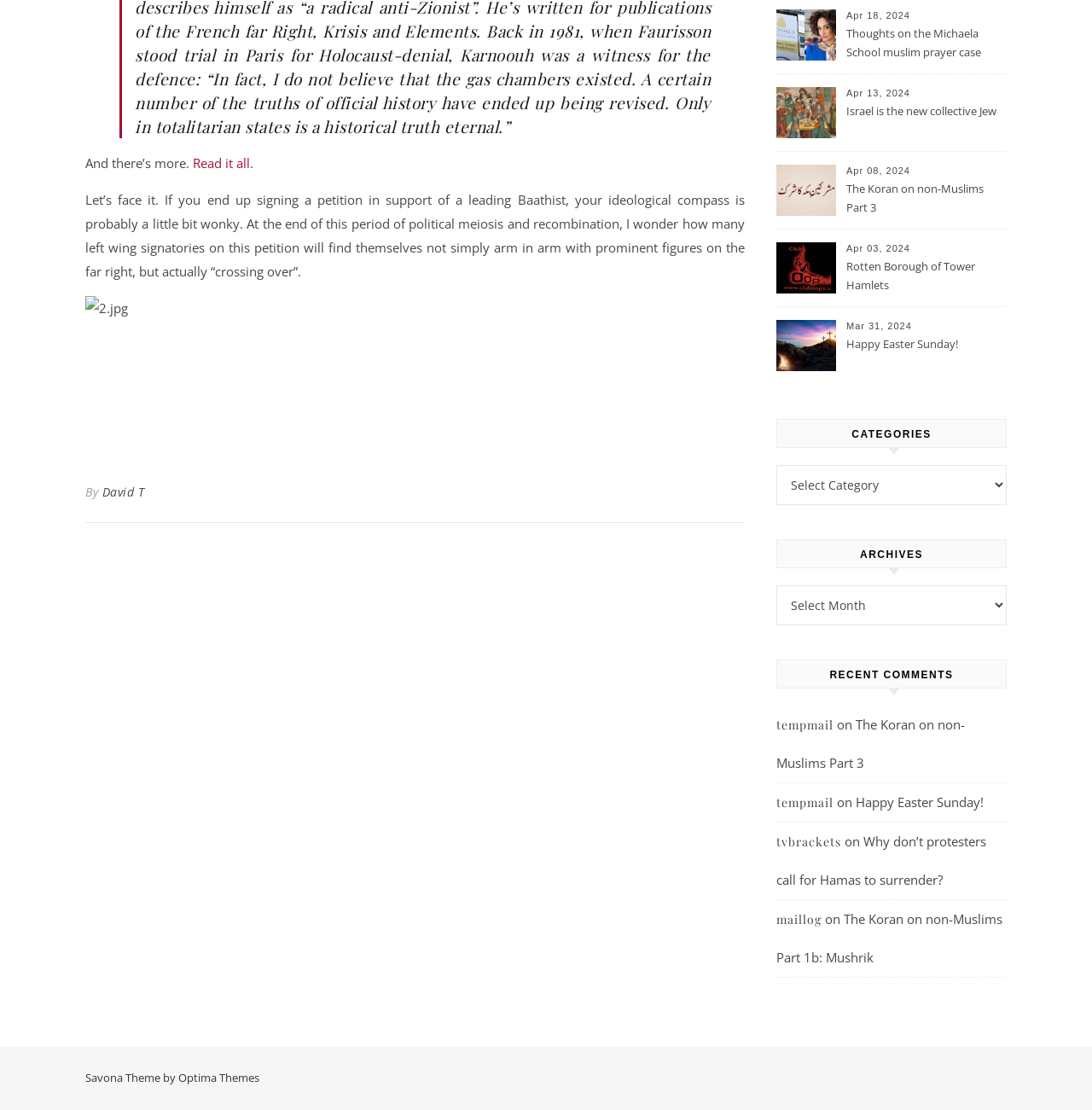Answer the question using only a single word or phrase: 
What is the category heading text?

CATEGORIES